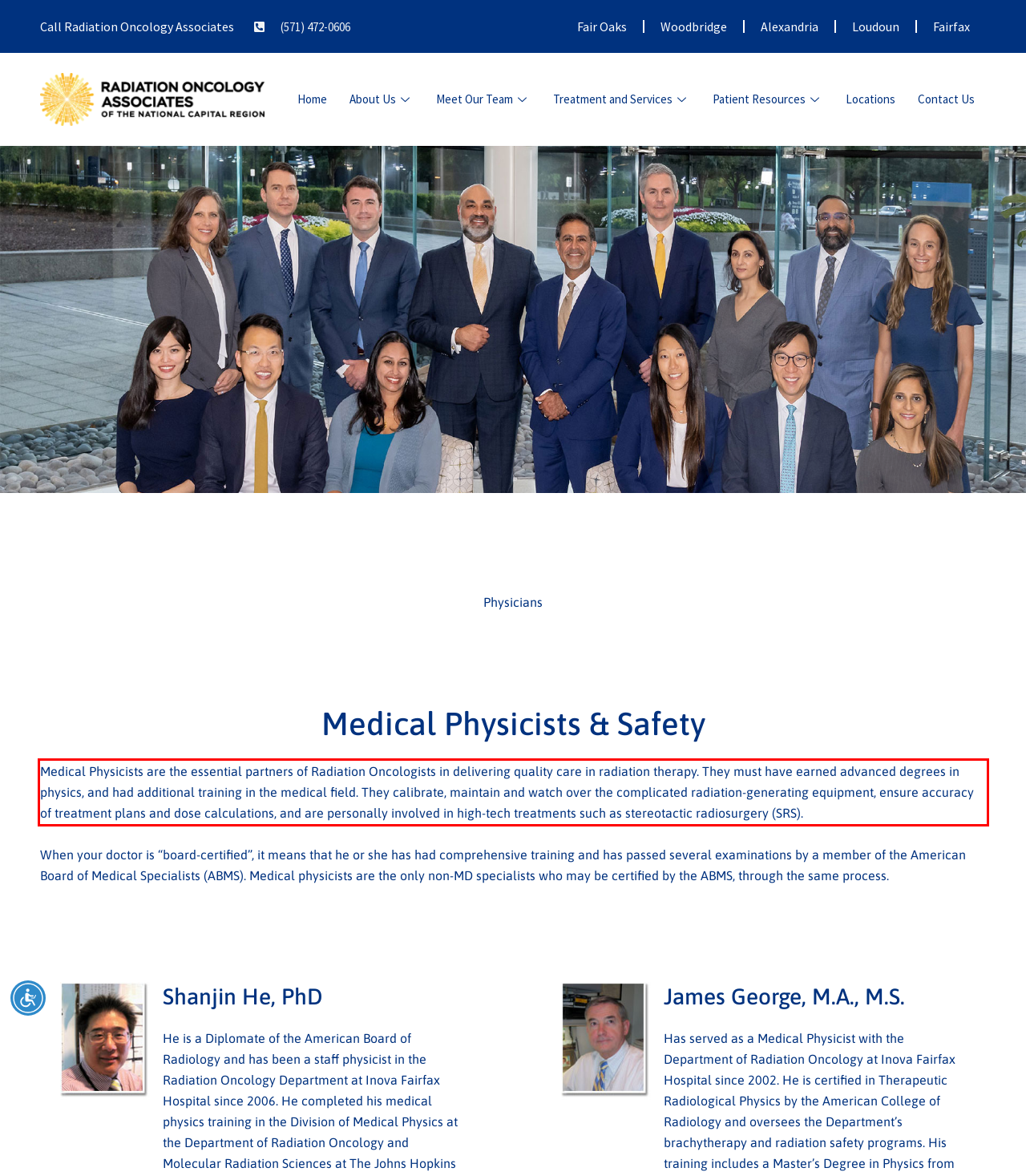Analyze the screenshot of a webpage where a red rectangle is bounding a UI element. Extract and generate the text content within this red bounding box.

Medical Physicists are the essential partners of Radiation Oncologists in delivering quality care in radiation therapy. They must have earned advanced degrees in physics, and had additional training in the medical field. They calibrate, maintain and watch over the complicated radiation-generating equipment, ensure accuracy of treatment plans and dose calculations, and are personally involved in high-tech treatments such as stereotactic radiosurgery (SRS).